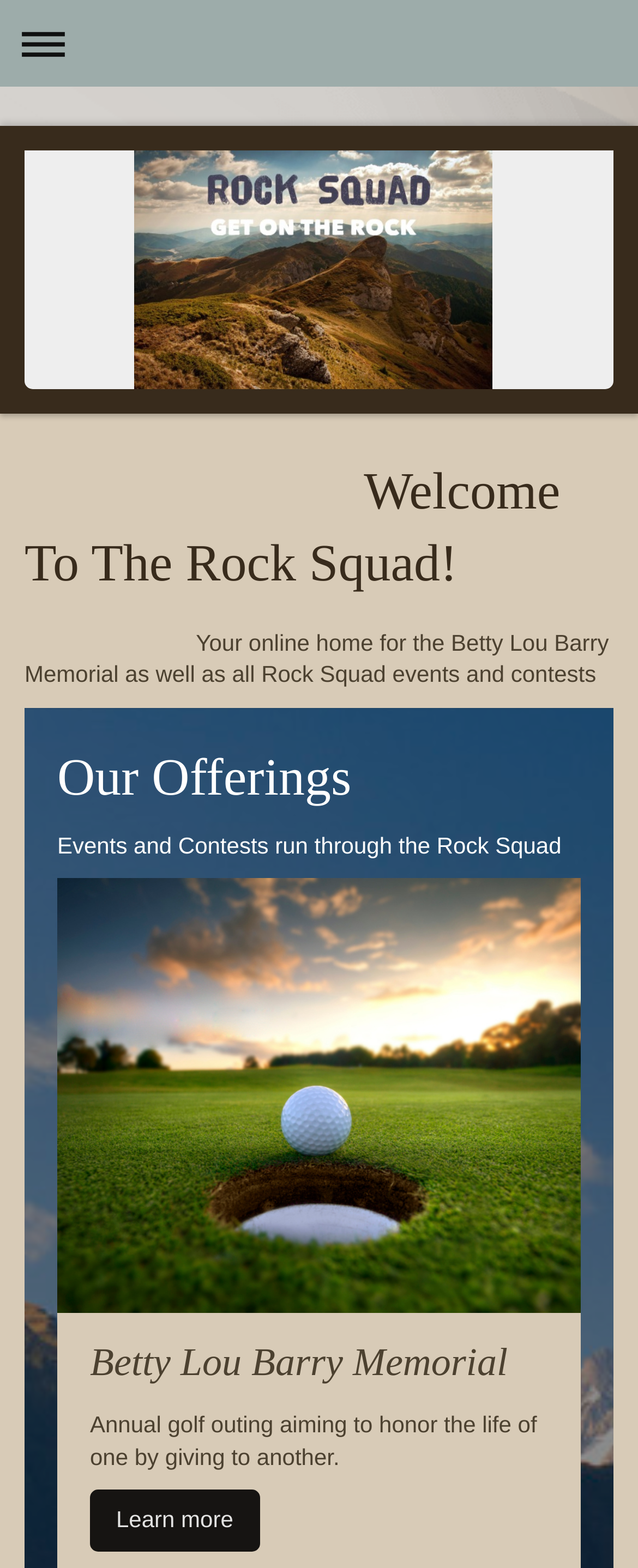Please analyze the image and provide a thorough answer to the question:
What type of events are mentioned on the webpage?

I found the answer by looking at the static text element that describes the Betty Lou Barry Memorial as an annual golf outing.